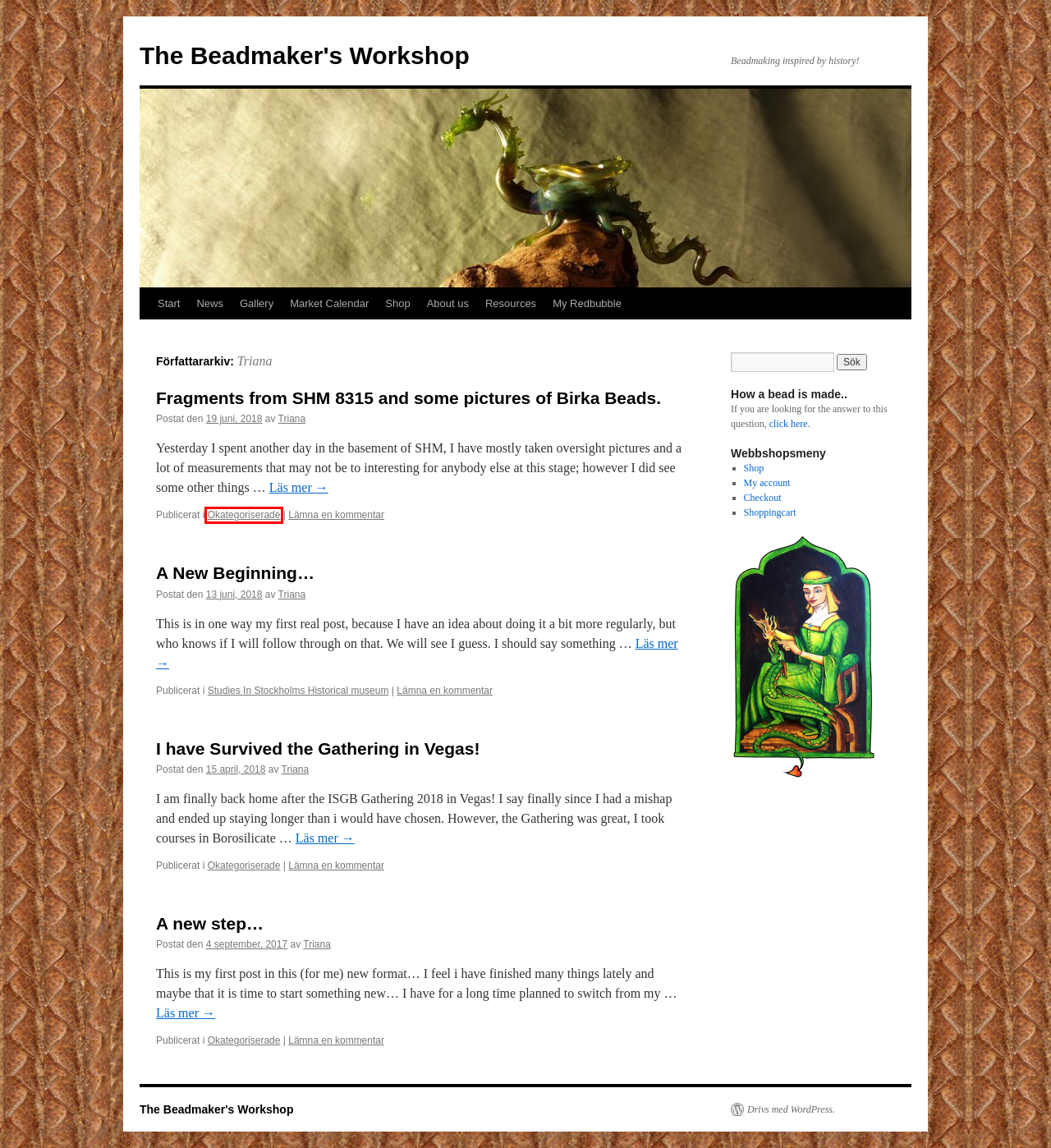You have a screenshot of a webpage with a red bounding box around a UI element. Determine which webpage description best matches the new webpage that results from clicking the element in the bounding box. Here are the candidates:
A. Gallery | The Beadmaker's Workshop
B. A new step… | The Beadmaker's Workshop
C. Butik | The Beadmaker's Workshop
D. Shoppingcart | The Beadmaker's Workshop
E. Fragments from SHM 8315 and some pictures of Birka Beads. | The Beadmaker's Workshop
F. Okategoriserade | The Beadmaker's Workshop
G. My account | The Beadmaker's Workshop
H. My Redbubble | The Beadmaker's Workshop

F